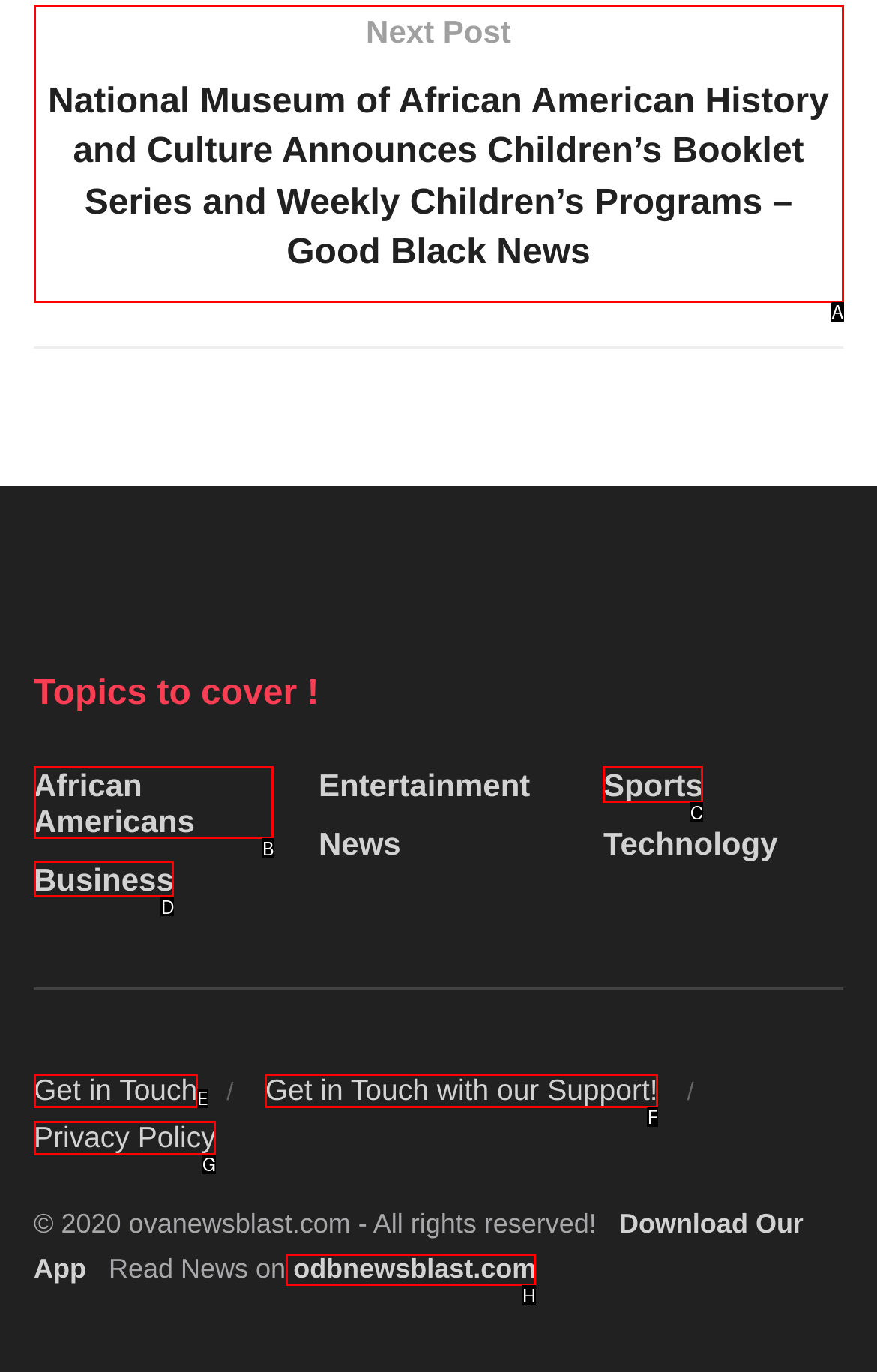Determine the letter of the UI element that will complete the task: Visit odbnewsblast.com
Reply with the corresponding letter.

H